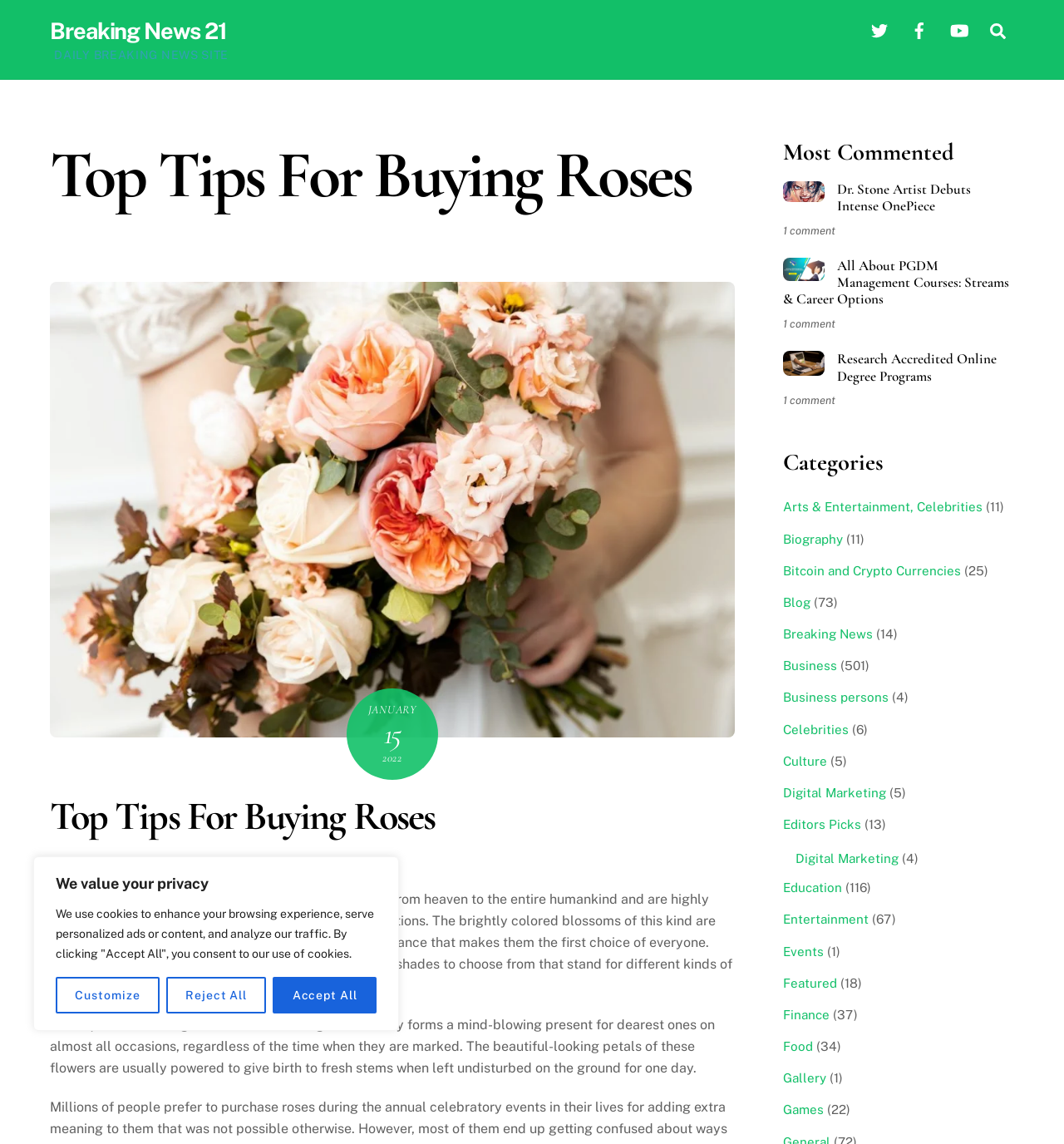Explain the webpage in detail.

This webpage is about "Top Tips For Buying Roses" and appears to be a news article or blog post. At the top, there is a cookie consent banner with buttons to customize, reject, or accept all cookies. Below this, there is a link to "Breaking News 21" and a heading that reads "DAILY BREAKING NEWS SITE".

On the top right, there are social media links to Twitter, Facebook, and YouTube, each with an accompanying image. Next to these, there is a search bar with a magnifying glass icon.

The main content of the page is divided into two sections. On the left, there is a large article about buying roses, with a heading, a figure, and several paragraphs of text. The article discusses the beauty and emotional significance of roses, as well as their availability in different colors and shades. Below the article, there are links to related articles, including "WAHAB ALI" and "Business".

On the right, there is a sidebar with several sections. The first section is titled "Most Commented" and features three articles with images and links. Each article has a comment count displayed below it. Below this, there is a section titled "Categories" with a list of links to different categories, such as "Arts & Entertainment", "Biography", and "Business". Each category has a count of related articles in parentheses.

Overall, the webpage appears to be a news or blog site with a focus on various topics, including entertainment, business, and education.